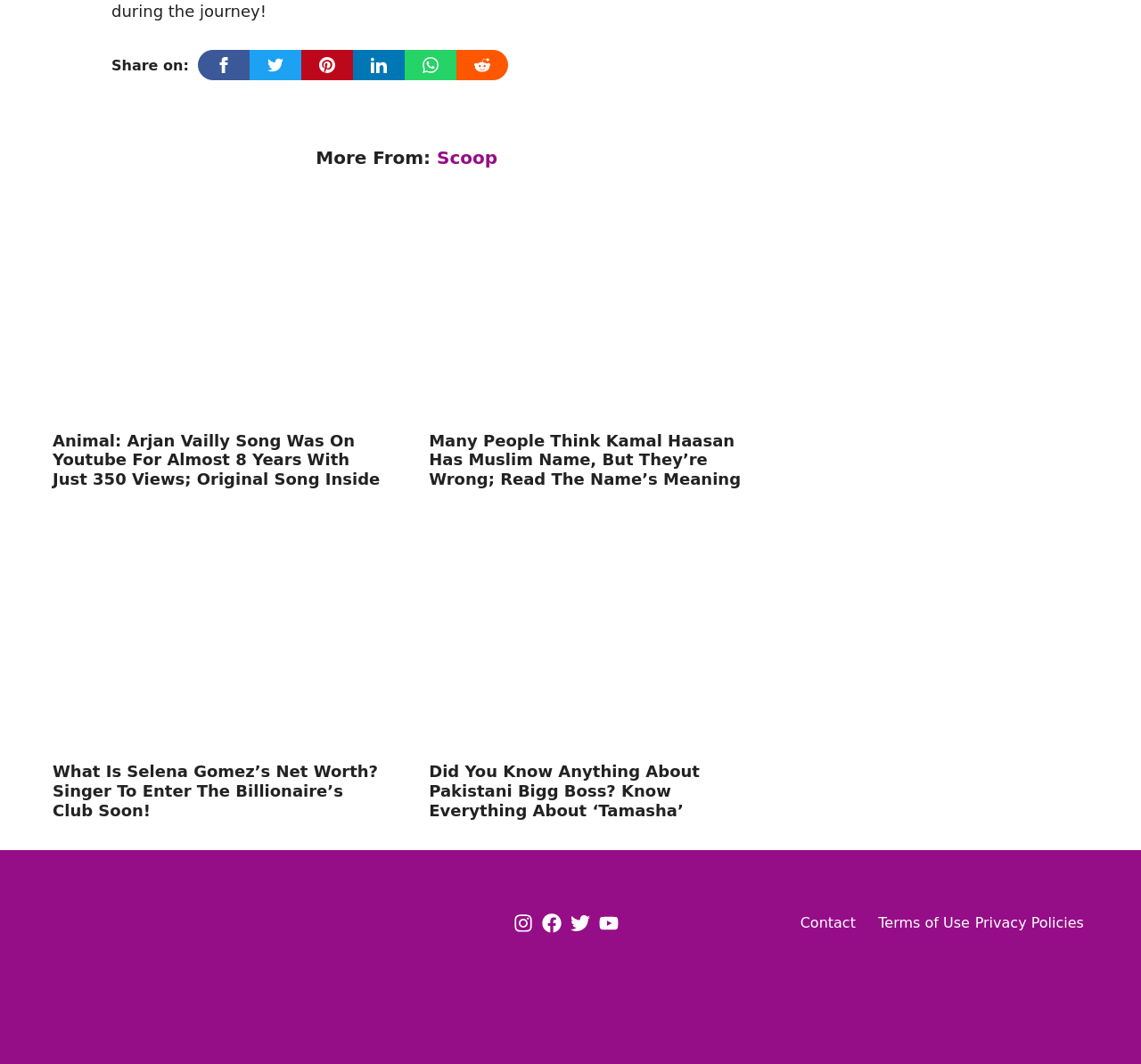What are the footer links for?
Using the image provided, answer with just one word or phrase.

Contact, Terms of Use, Privacy Policies